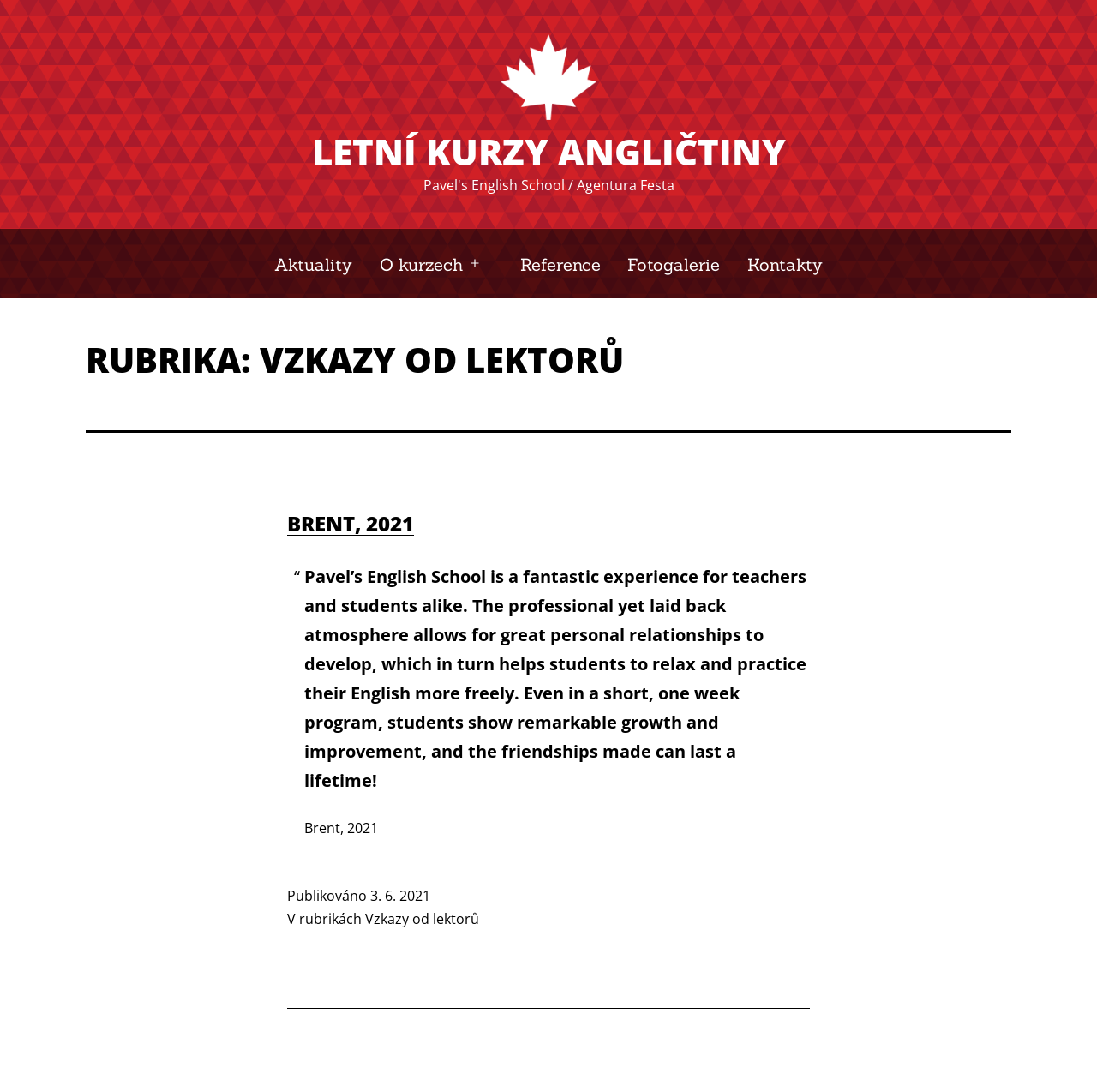What is the date of the published article?
Please provide a single word or phrase in response based on the screenshot.

3. 6. 2021